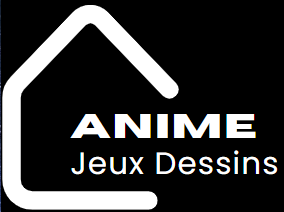Compose an extensive description of the image.

The image displays the logo of "Jeux Dessins Anime," featuring a stylized house outline with the word "ANIME" prominently displayed in bold white letters against a black background. Below the word "ANIME," the phrase "Jeux Dessins" is also in white, reflecting the theme of anime and gaming. This logo symbolizes a vibrant online space dedicated to anime cosplay, tutorials, and inspiration, aligning well with the website's mission to bring anime characters to life through creative expression and community engagement.